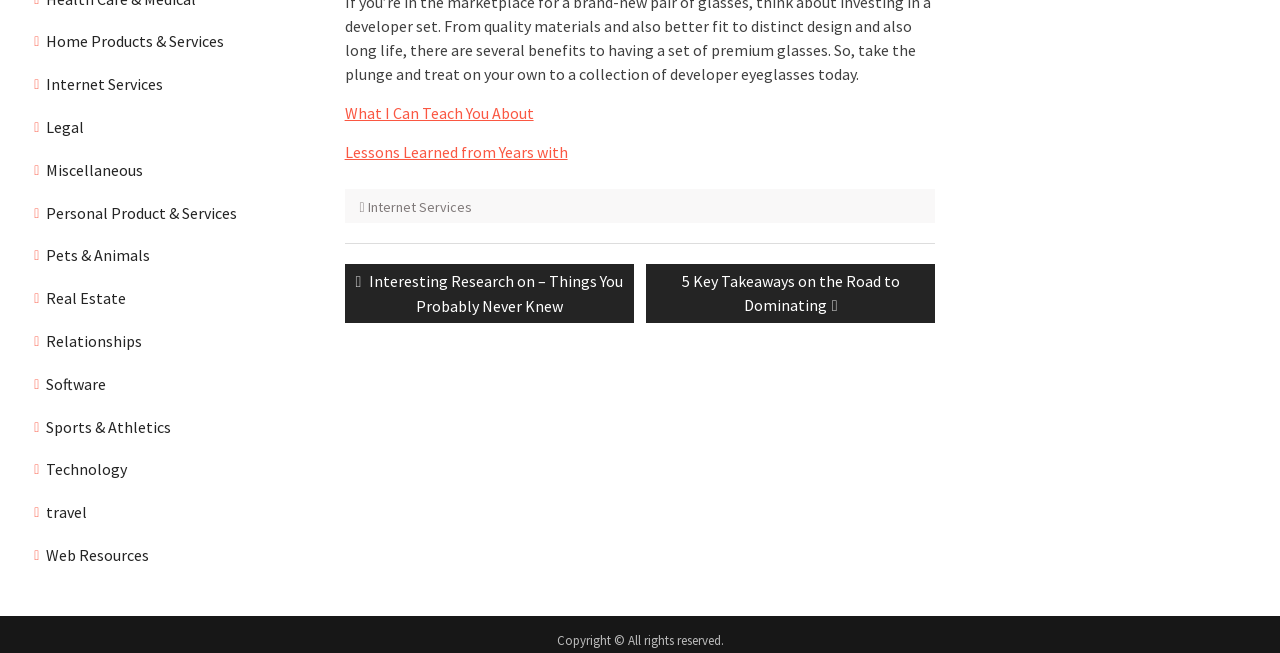What is the text of the footer element?
Identify the answer in the screenshot and reply with a single word or phrase.

Copyright © All rights reserved.